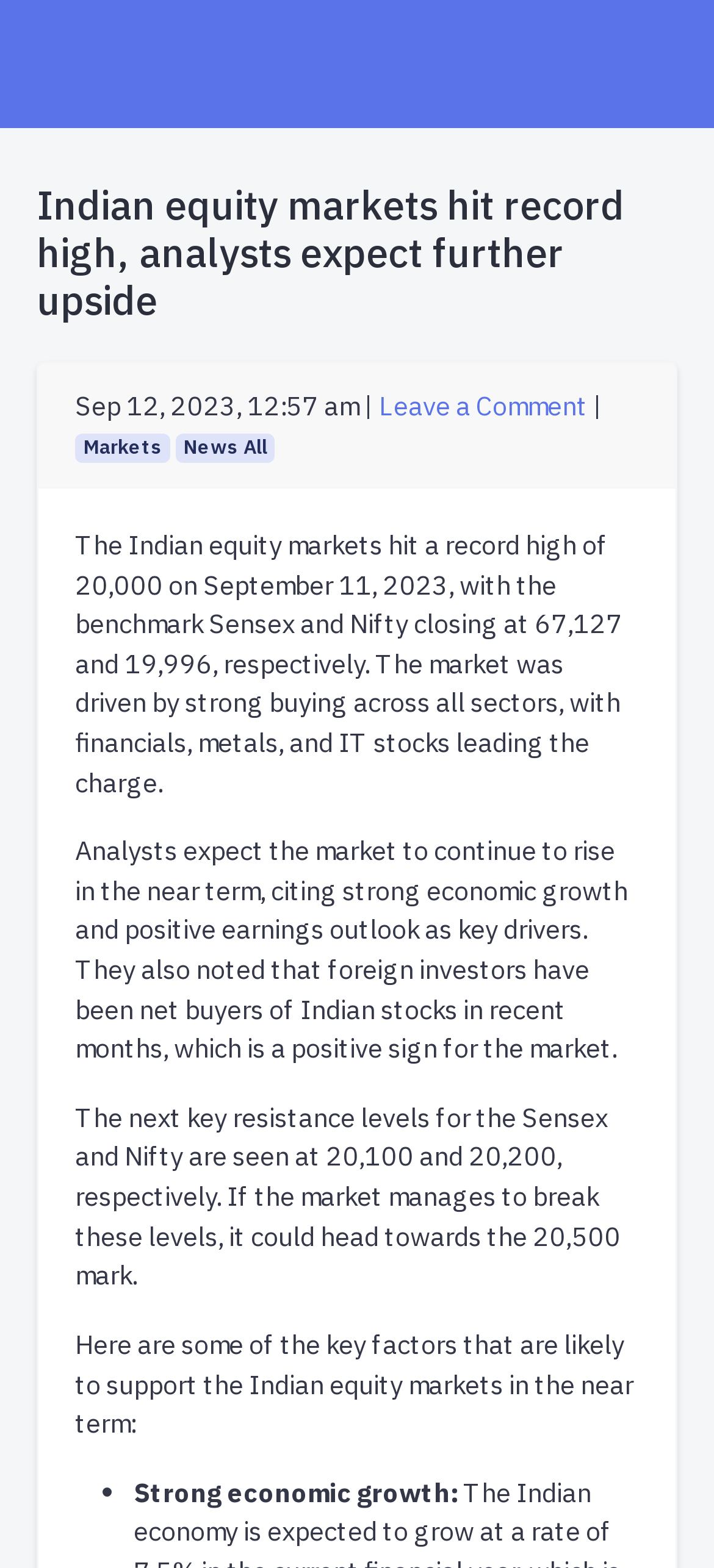Using the provided element description "Markets", determine the bounding box coordinates of the UI element.

[0.105, 0.276, 0.238, 0.295]